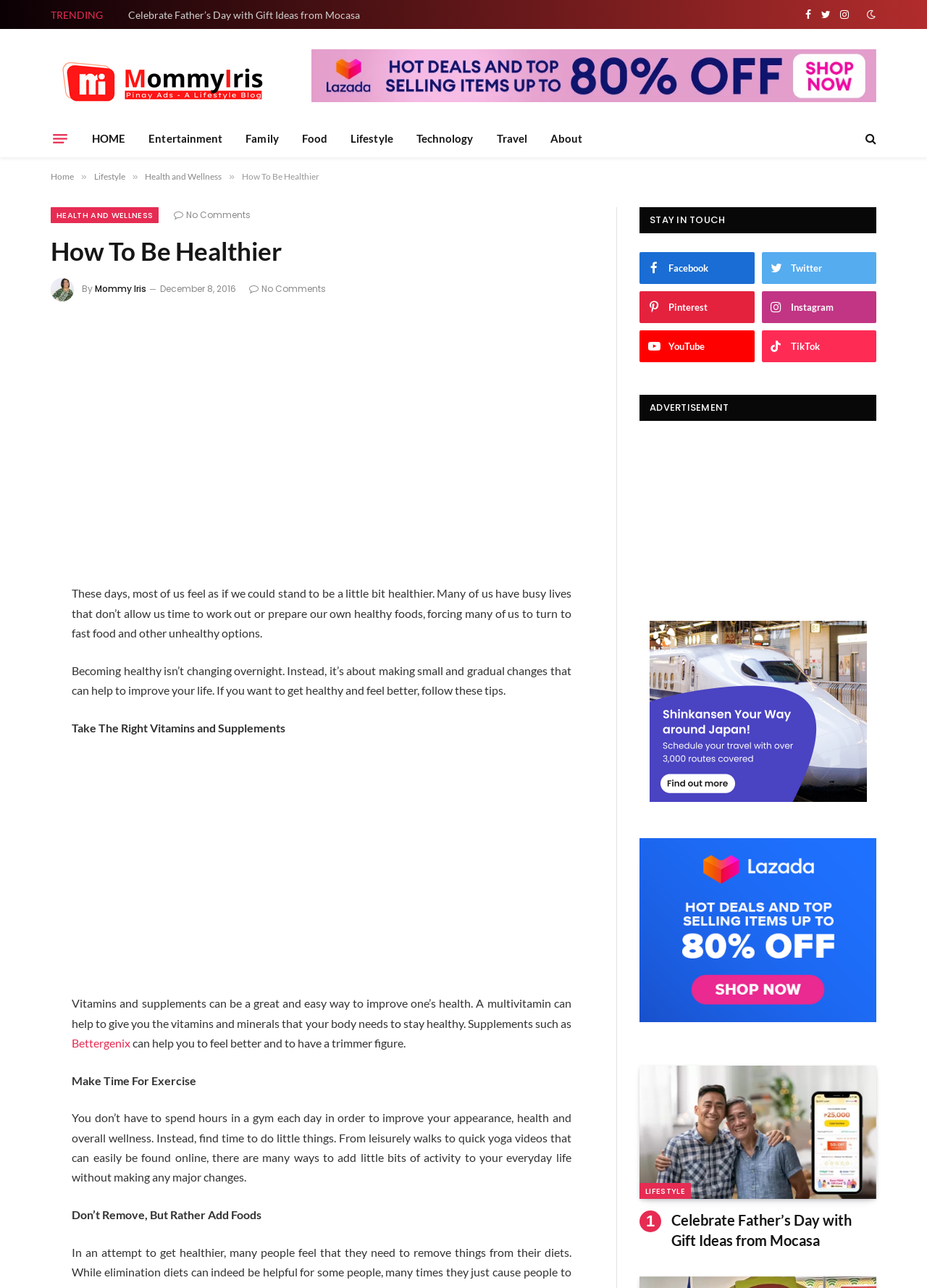Locate the coordinates of the bounding box for the clickable region that fulfills this instruction: "Click on the 'Health and Wellness' link".

[0.156, 0.133, 0.239, 0.141]